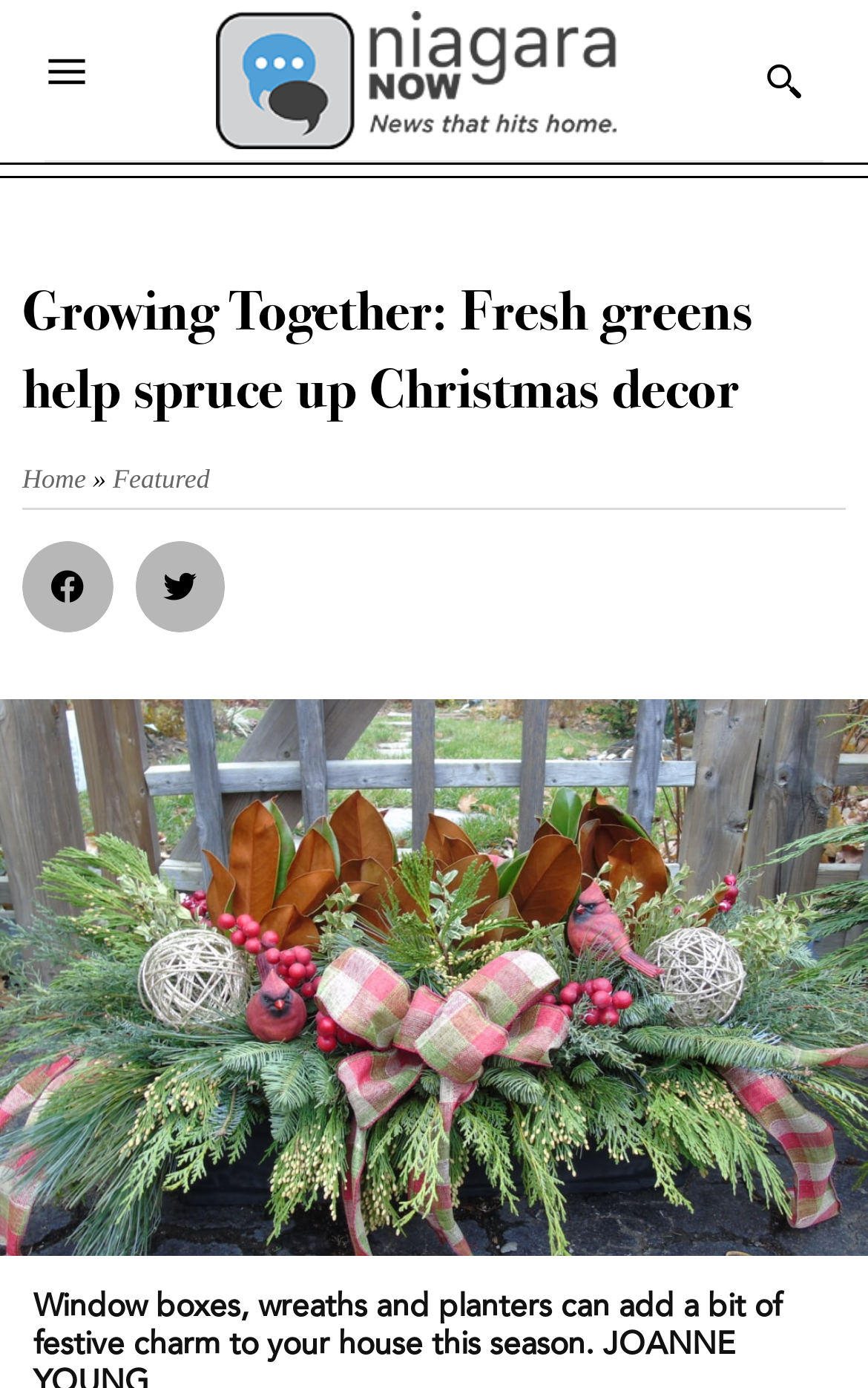Using the provided description Featured, find the bounding box coordinates for the UI element. Provide the coordinates in (top-left x, top-left y, bottom-right x, bottom-right y) format, ensuring all values are between 0 and 1.

[0.13, 0.334, 0.242, 0.356]